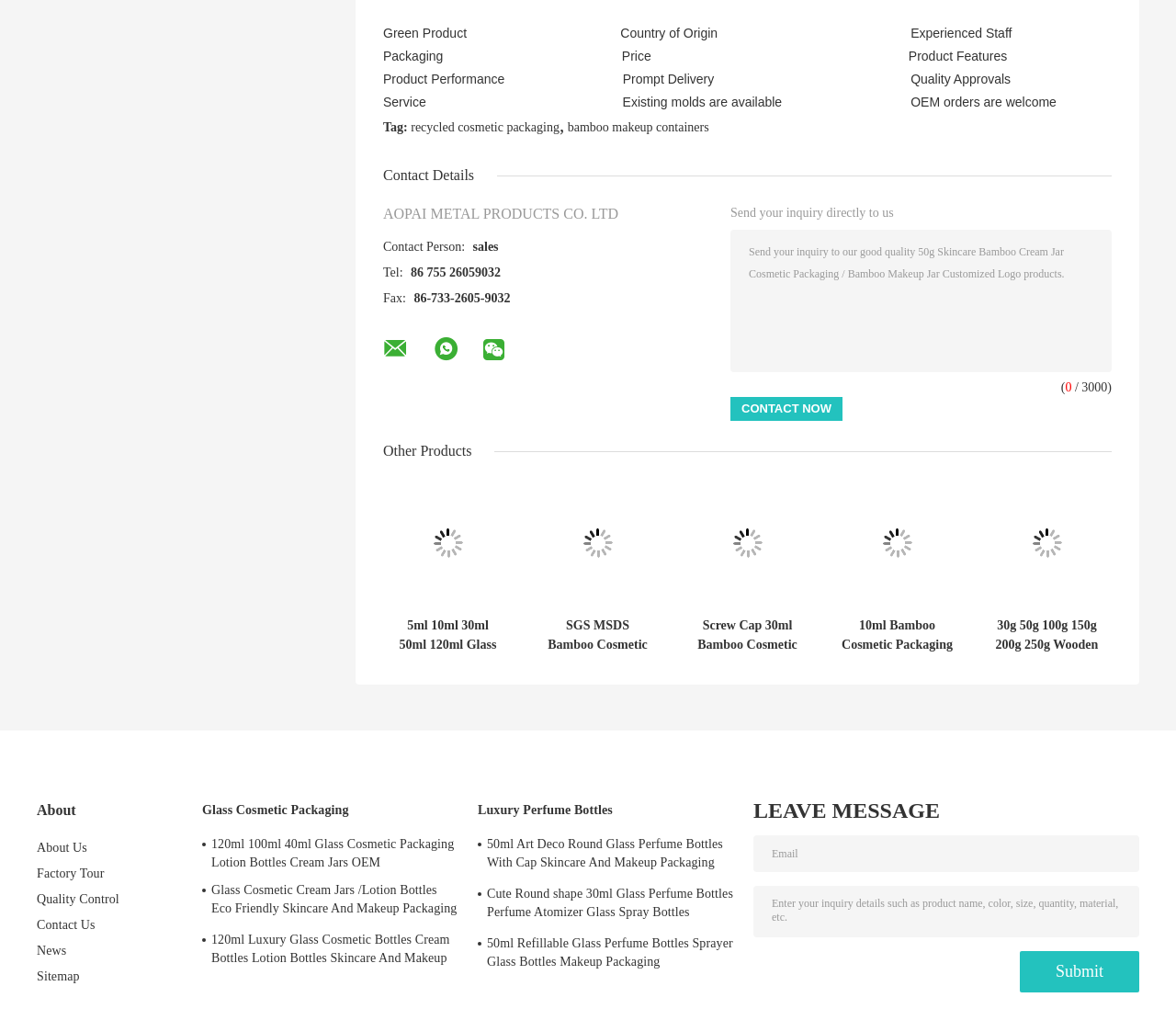What is the company name?
Provide a fully detailed and comprehensive answer to the question.

I found the company name by looking at the 'Contact Details' section, where it is explicitly stated as 'AOPAI METAL PRODUCTS CO. LTD'.